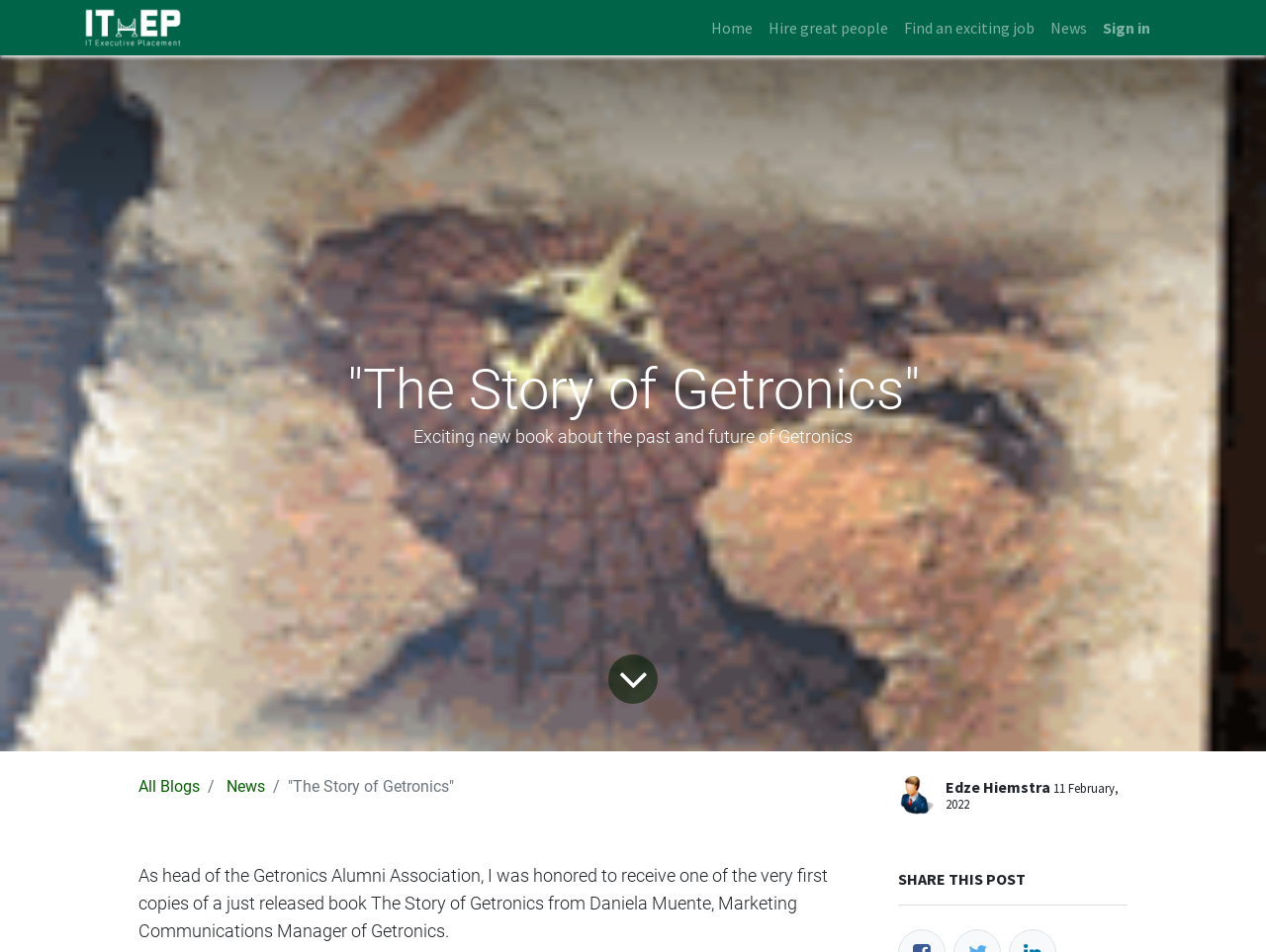Identify the bounding box coordinates of the part that should be clicked to carry out this instruction: "Click the logo of IT Executive Placement".

[0.066, 0.008, 0.144, 0.05]